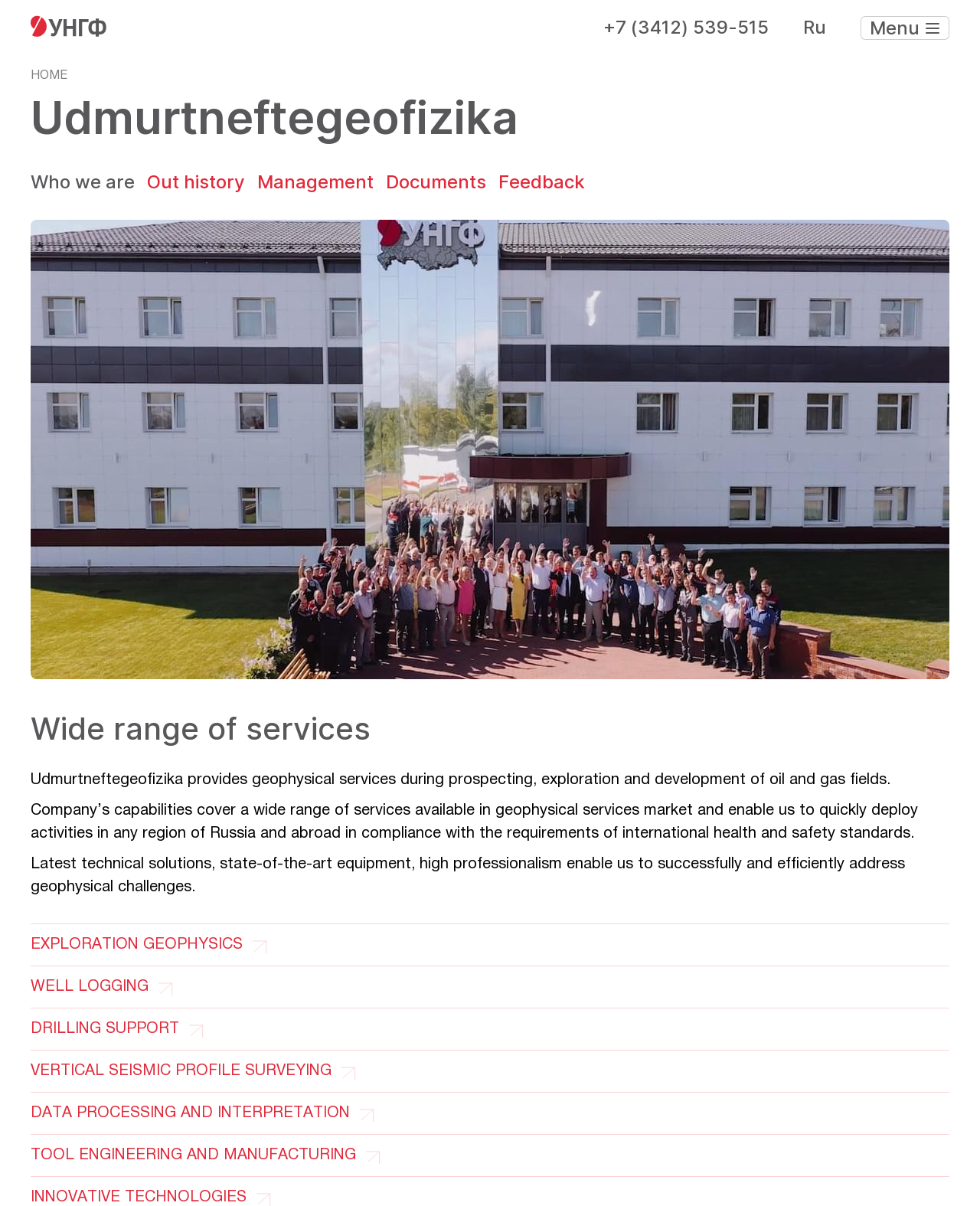What languages are supported by the website?
From the screenshot, supply a one-word or short-phrase answer.

Russian